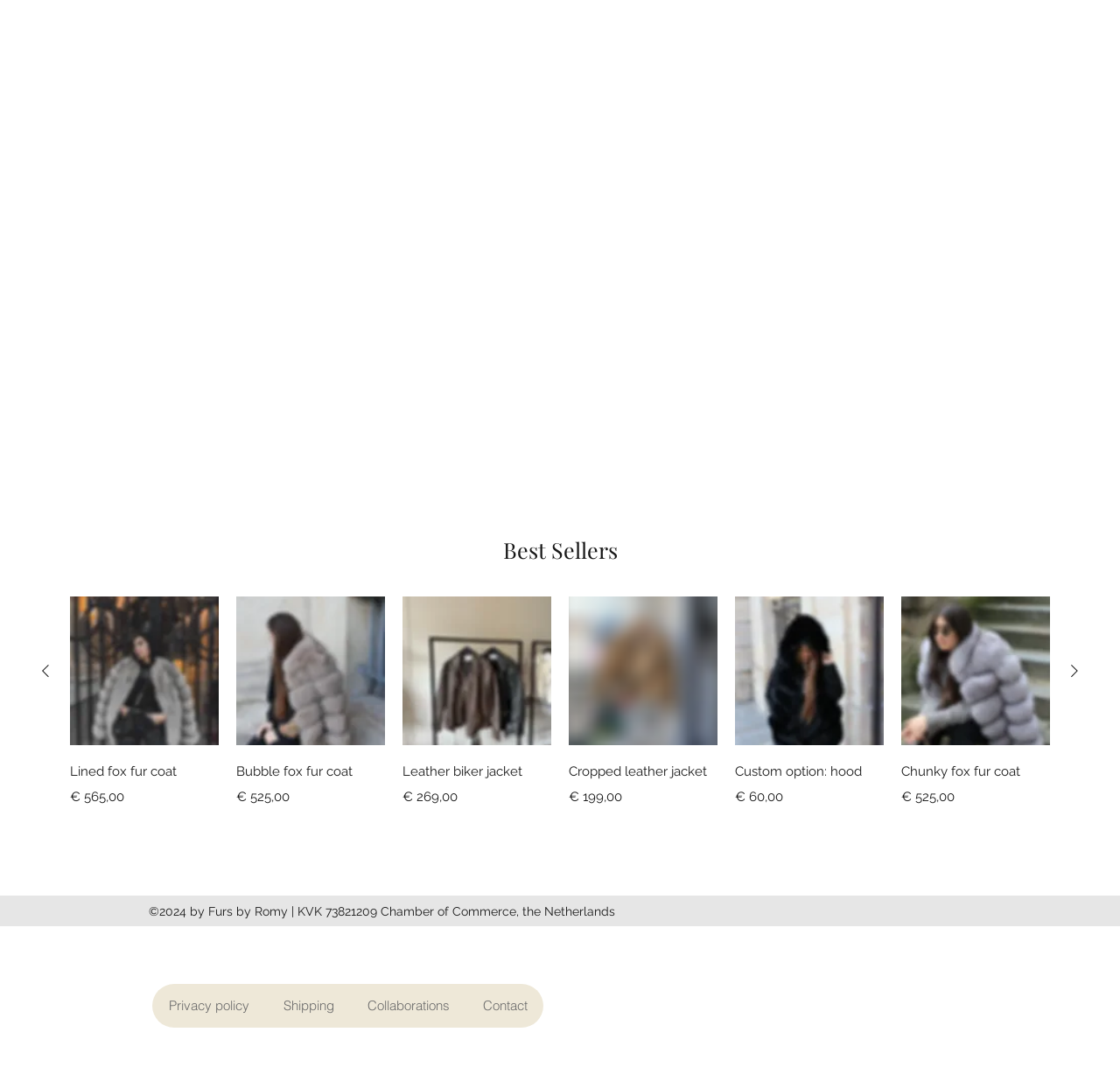Specify the bounding box coordinates of the area to click in order to execute this command: 'Go to the next product'. The coordinates should consist of four float numbers ranging from 0 to 1, and should be formatted as [left, top, right, bottom].

[0.95, 0.607, 0.969, 0.626]